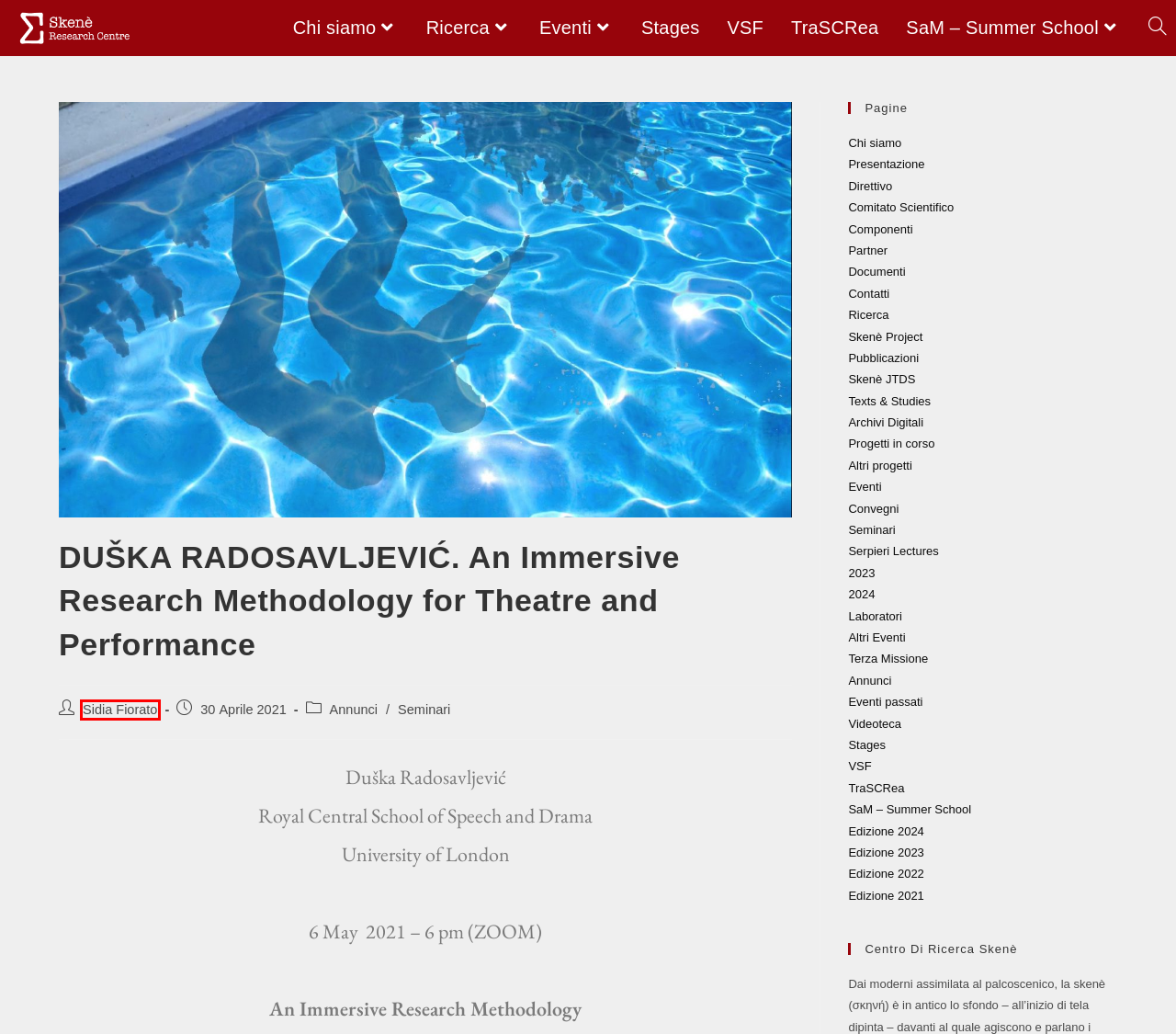Look at the screenshot of a webpage where a red rectangle bounding box is present. Choose the webpage description that best describes the new webpage after clicking the element inside the red bounding box. Here are the candidates:
A. SkenèProject – Skenè
B. Terza Missione – Skenè
C. Staff – Skenè
D. Partner – Skenè
E. Serpieri Lectures – Skenè
F. Missione – Verona Shakespeare Fringe
G. Comitato Scientifico – Skenè
H. Sidia Fiorato – Skenè

H